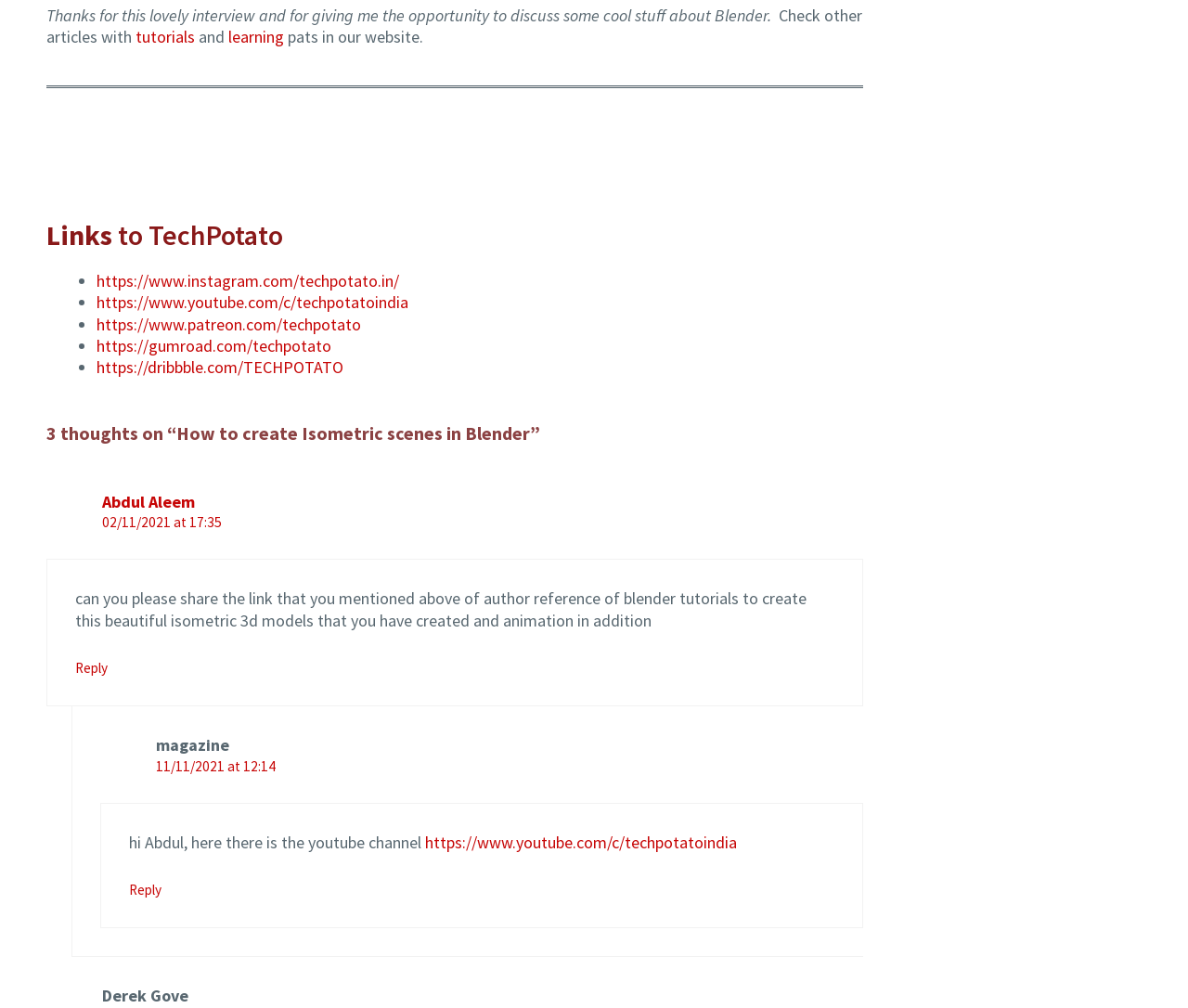Examine the image and give a thorough answer to the following question:
What is the name of the YouTube channel mentioned in the comments?

In the comments section, there is a link 'https://www.youtube.com/c/techpotatoindia' which suggests that the YouTube channel mentioned is techpotatoindia.